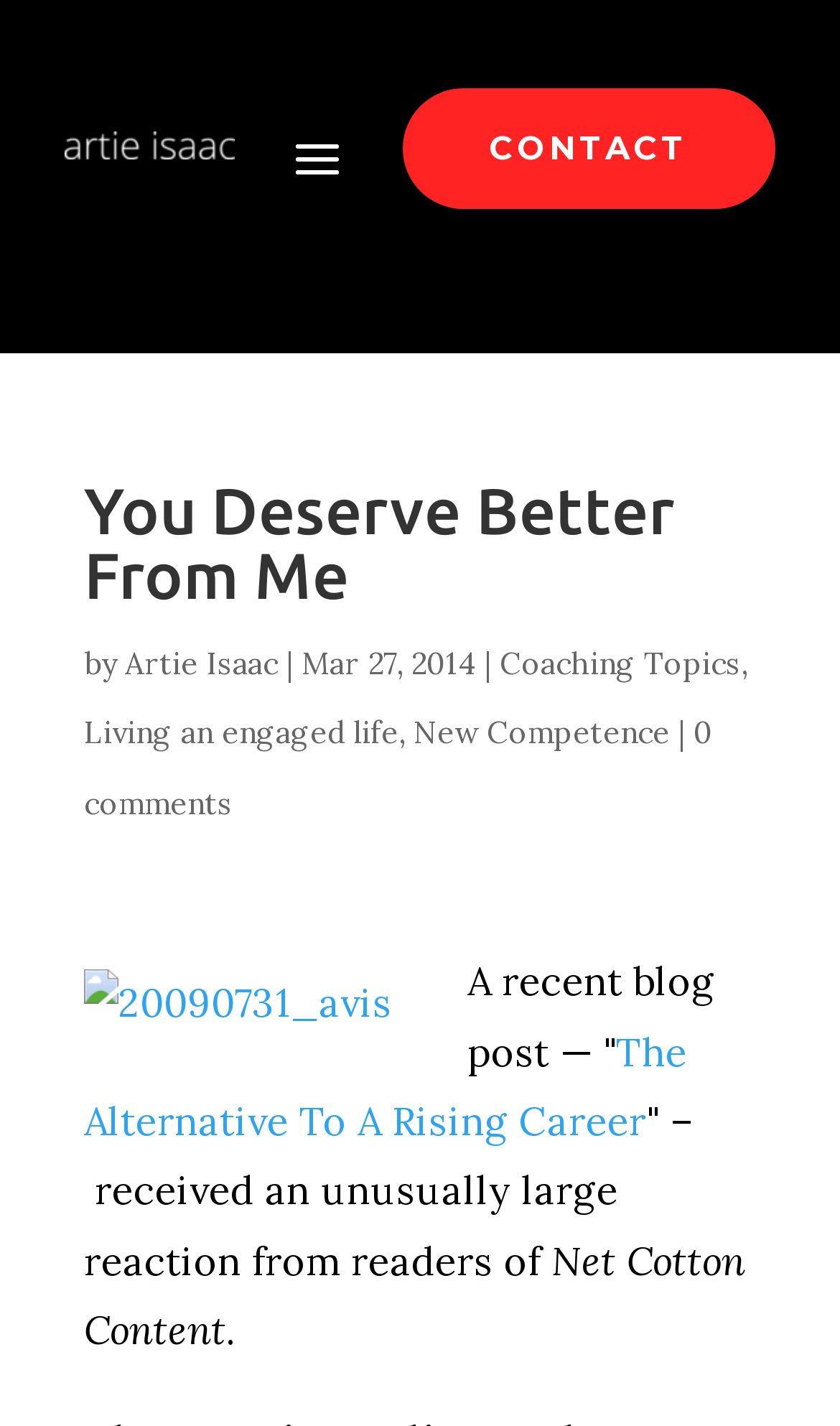Respond to the following query with just one word or a short phrase: 
What is the author of the blog post?

Artie Isaac